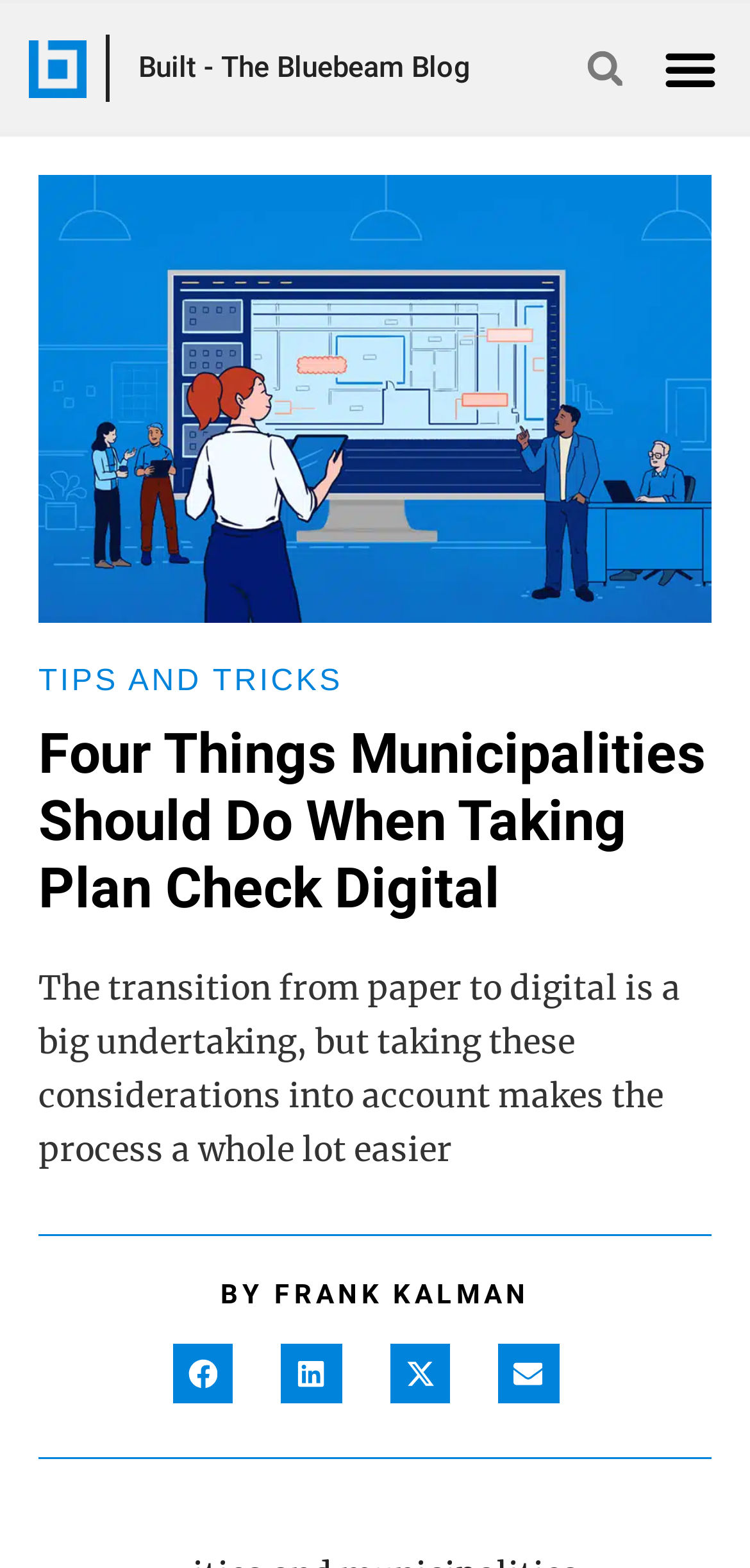Answer the following inquiry with a single word or phrase:
What is the purpose of the button 'Menu Toggle'?

To toggle menu